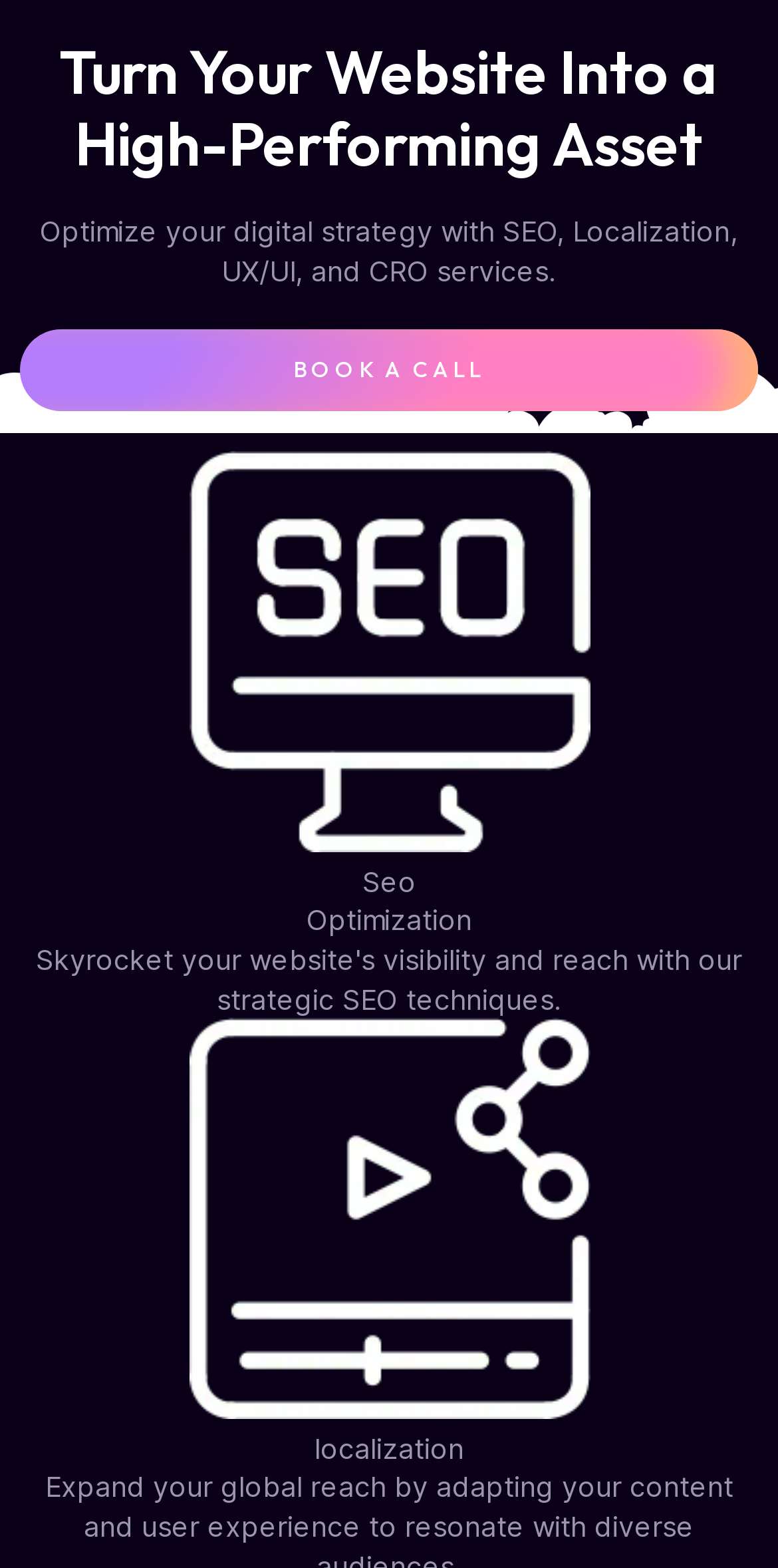What is the last service mentioned on the webpage?
Based on the screenshot, respond with a single word or phrase.

CRO